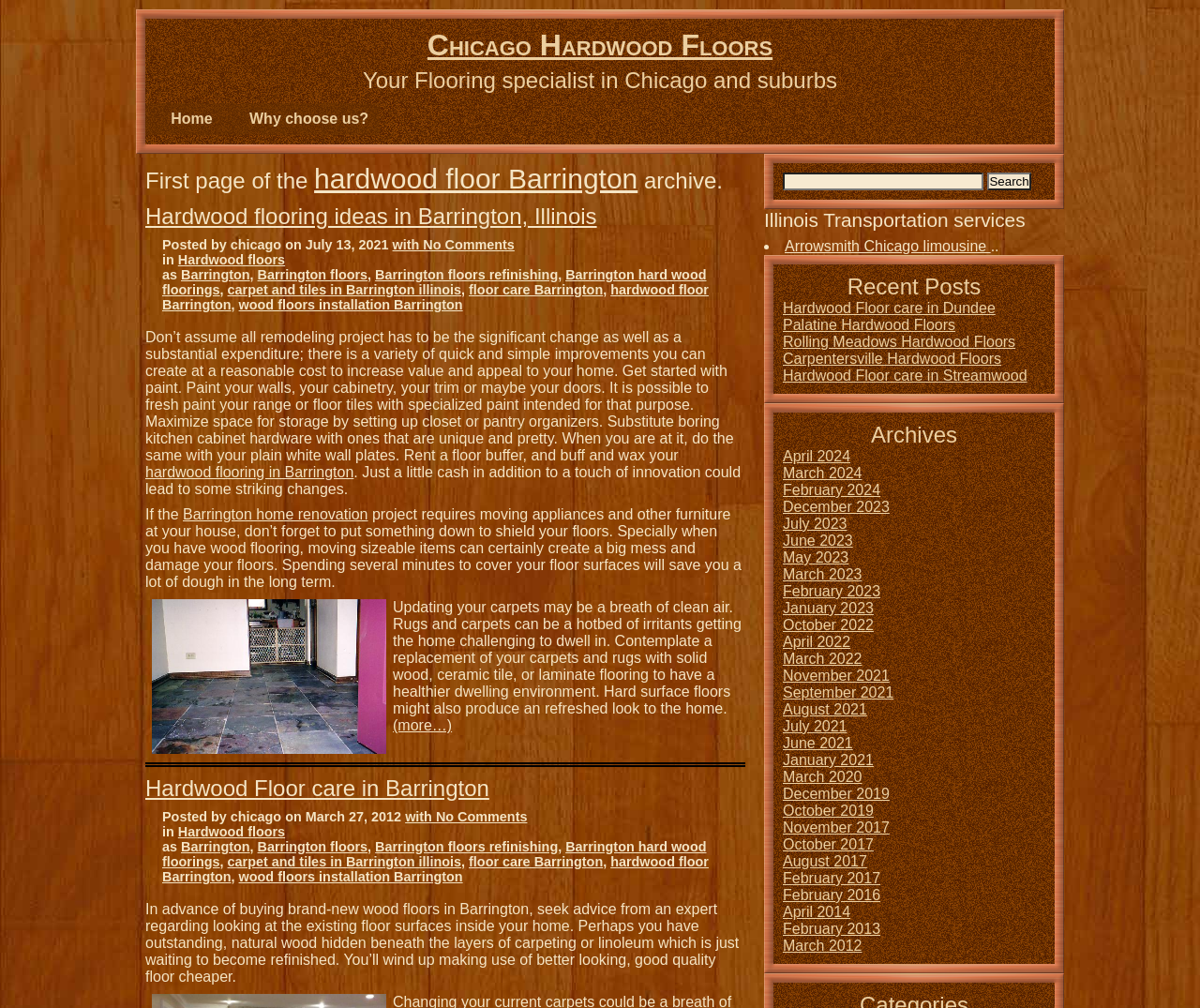Please specify the bounding box coordinates of the area that should be clicked to accomplish the following instruction: "Learn about hardwood floor care in Barrington". The coordinates should consist of four float numbers between 0 and 1, i.e., [left, top, right, bottom].

[0.121, 0.769, 0.408, 0.794]